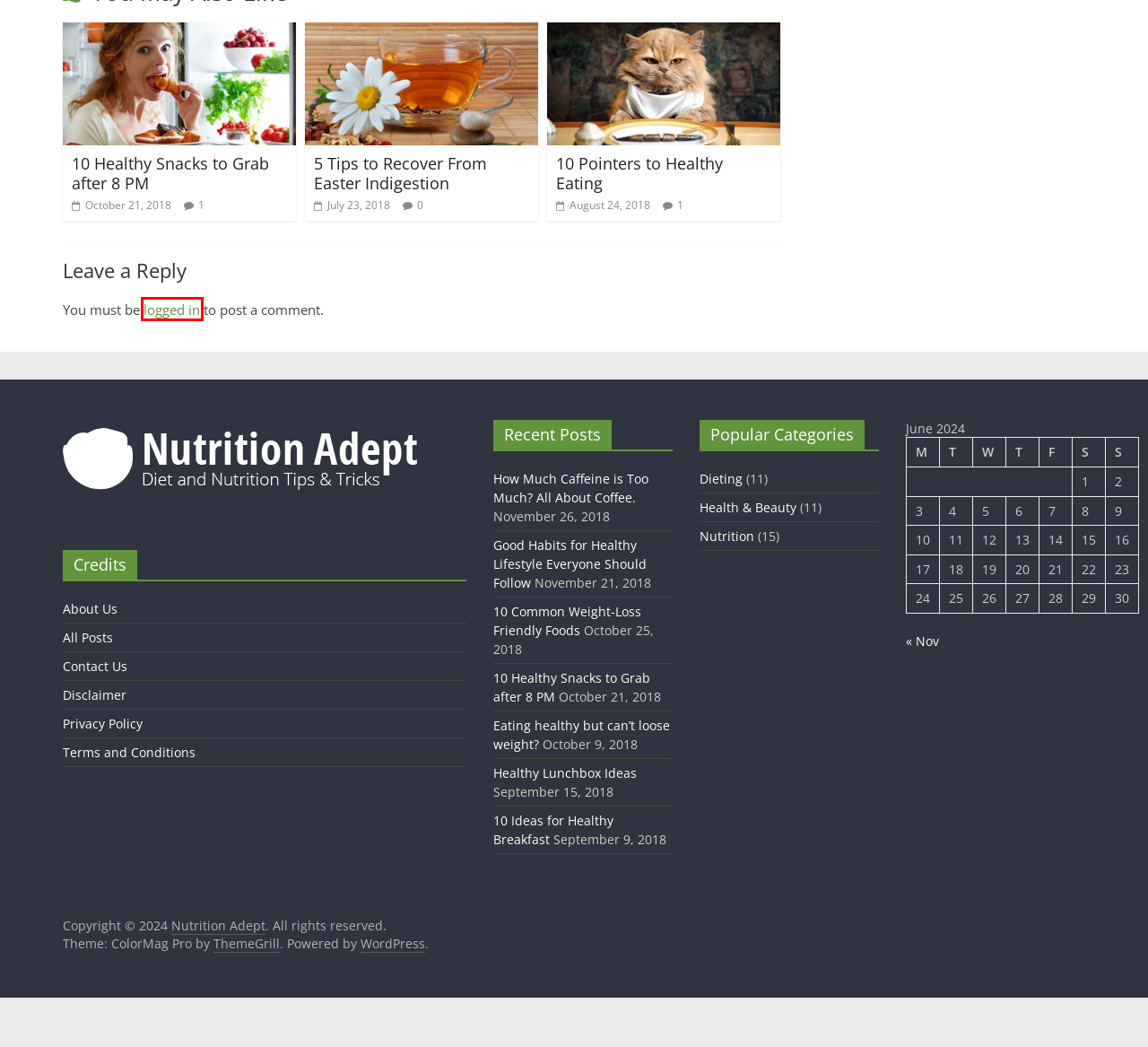You are provided with a screenshot of a webpage highlighting a UI element with a red bounding box. Choose the most suitable webpage description that matches the new page after clicking the element in the bounding box. Here are the candidates:
A. Blog Tool, Publishing Platform, and CMS – WordPress.org
B. 5 Tips to Recover From Easter Indigestion - Nutrition Adept
C. 10 Pointers to Healthy Eating - Nutrition Adept
D. Nutrition - Nutrition Adept
E. Log In ‹ Nutrition Adept — WordPress
F. Health & Beauty - Nutrition Adept
G. All Posts - Nutrition Adept
H. Terms and Conditions - Nutrition Adept

E